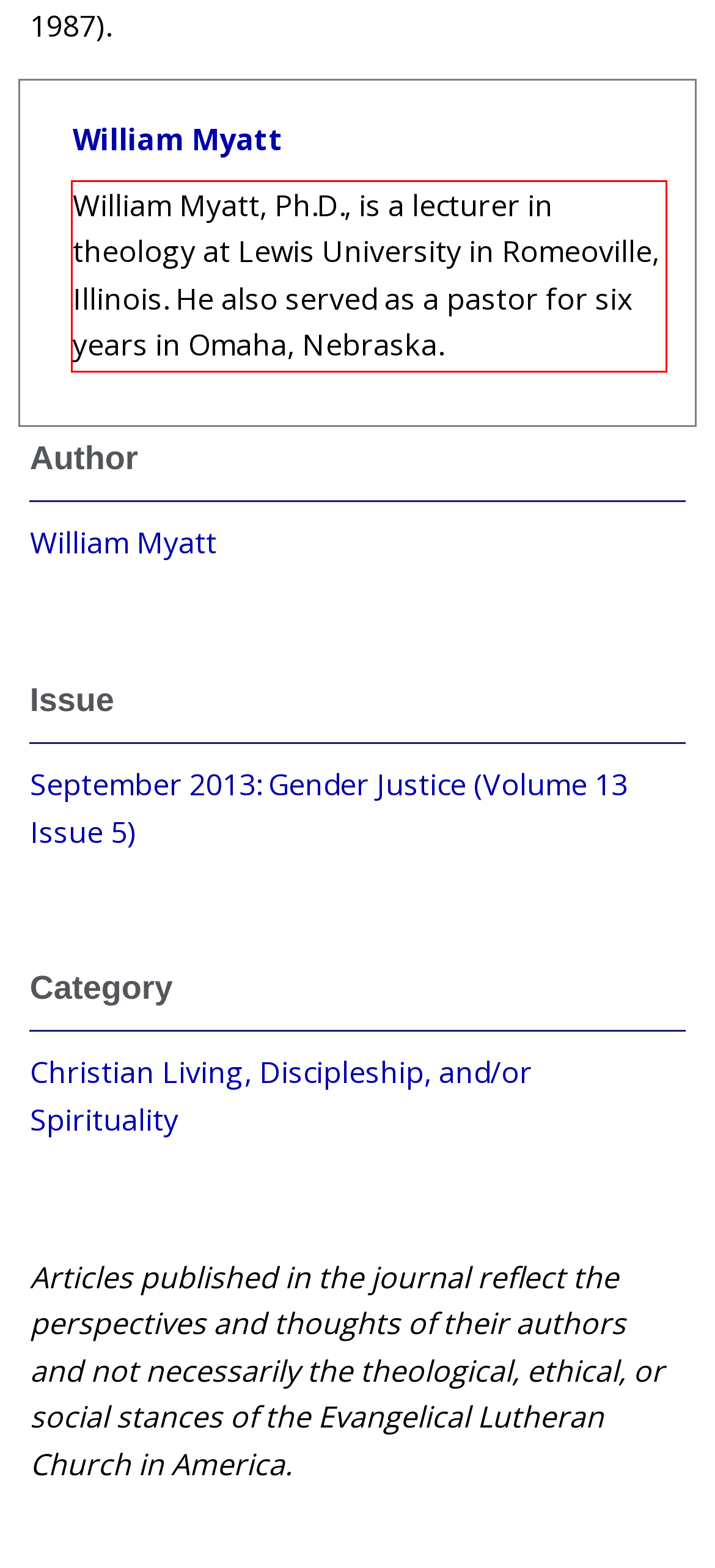Please look at the webpage screenshot and extract the text enclosed by the red bounding box.

William Myatt, Ph.D., is a lecturer in theology at Lewis University in Romeoville, Illinois. He also served as a pastor for six years in Omaha, Nebraska.